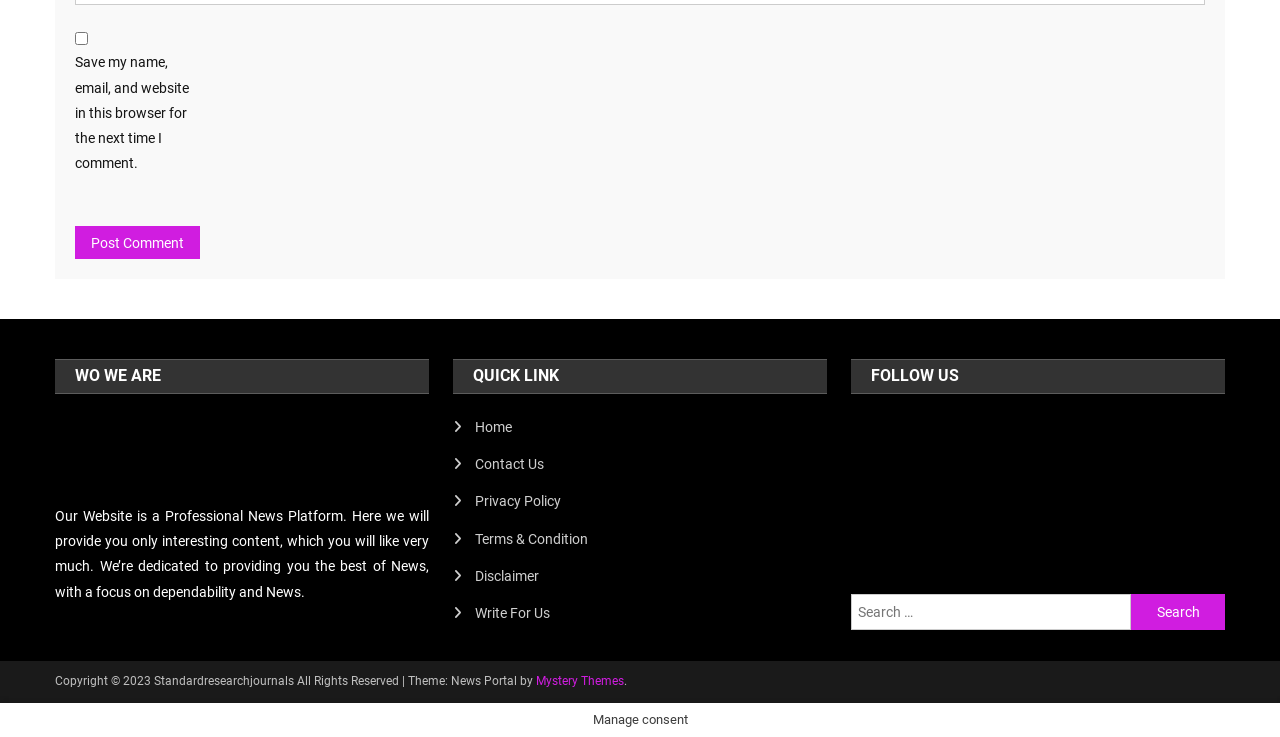Please provide a brief answer to the question using only one word or phrase: 
How many quick links are available?

6